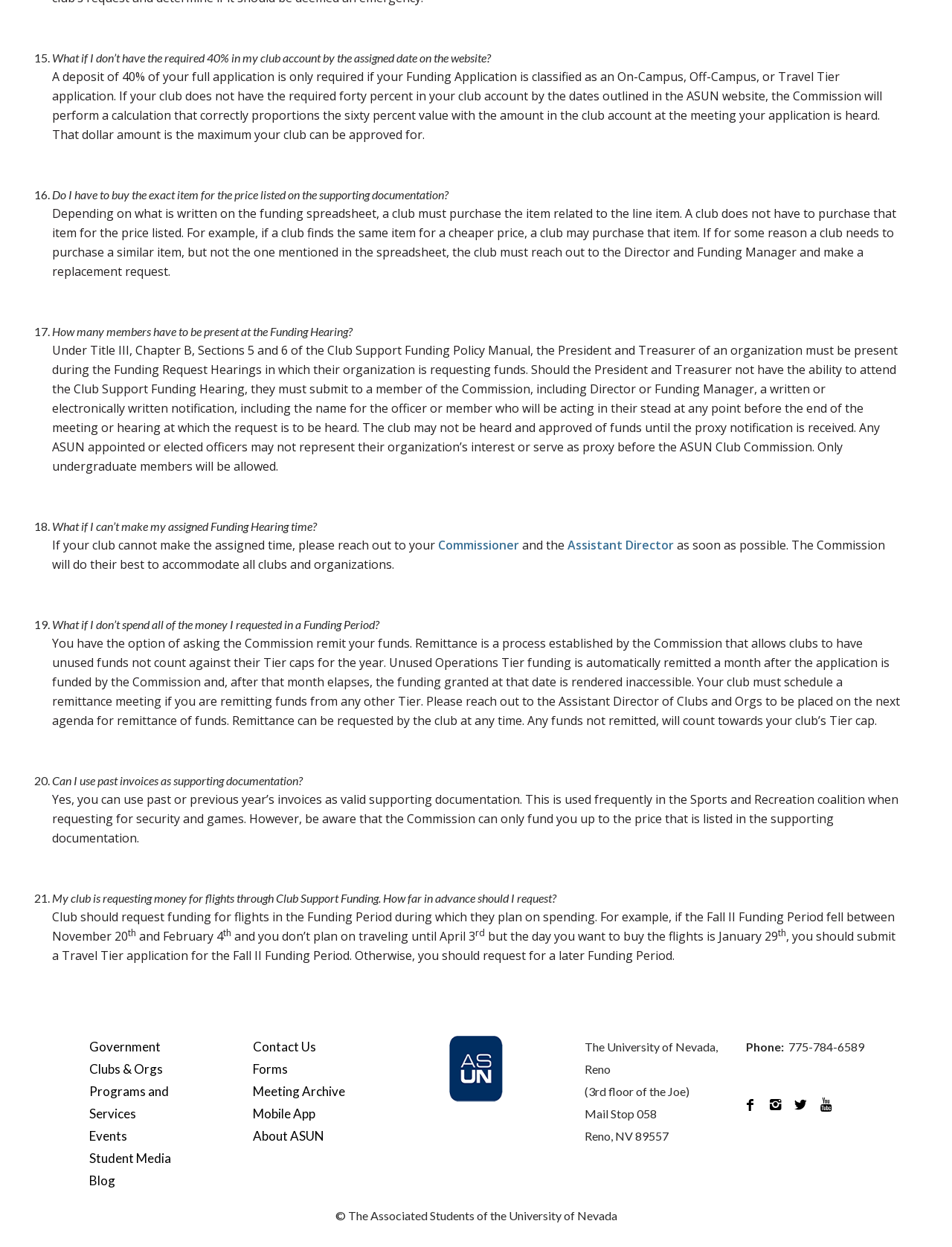Kindly determine the bounding box coordinates of the area that needs to be clicked to fulfill this instruction: "Click the 'logo' link".

[0.472, 0.85, 0.528, 0.862]